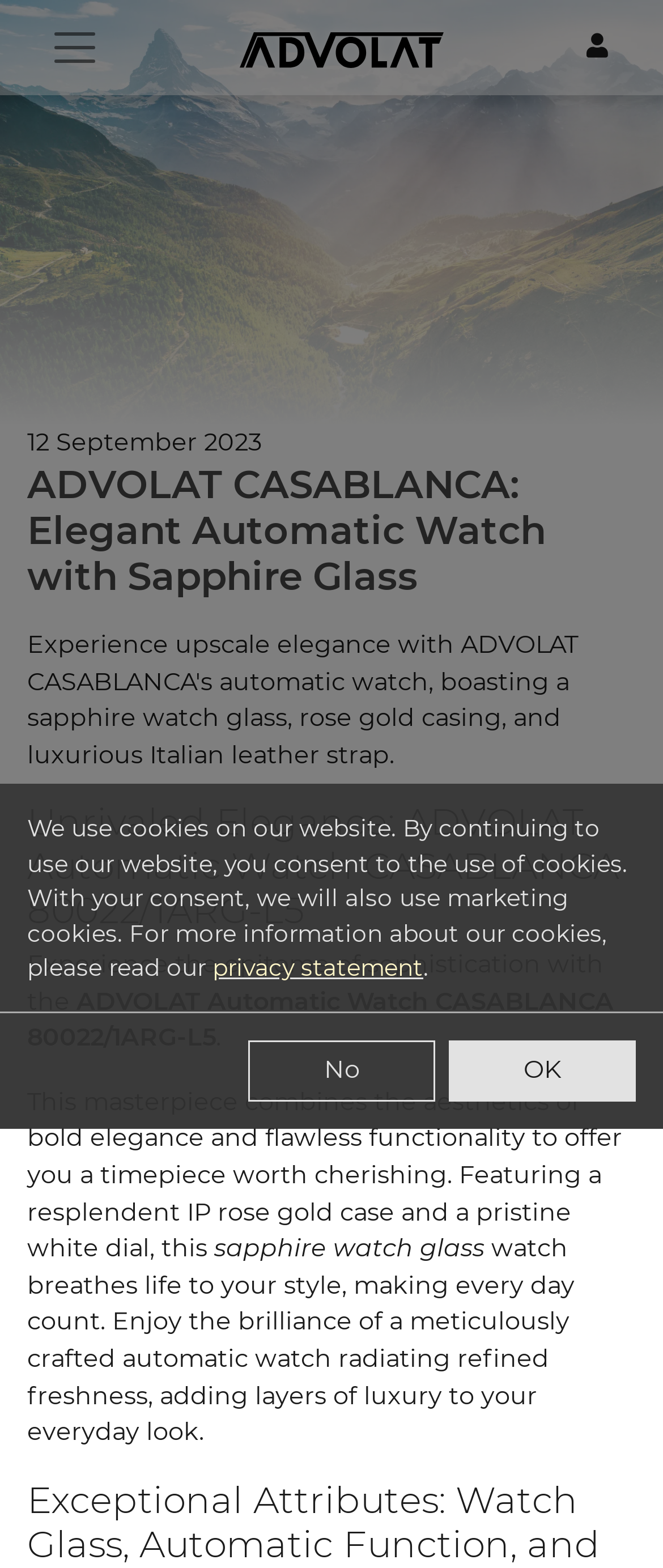Using the given description, provide the bounding box coordinates formatted as (top-left x, top-left y, bottom-right x, bottom-right y), with all values being floating point numbers between 0 and 1. Description: privacy statement

[0.321, 0.608, 0.638, 0.626]